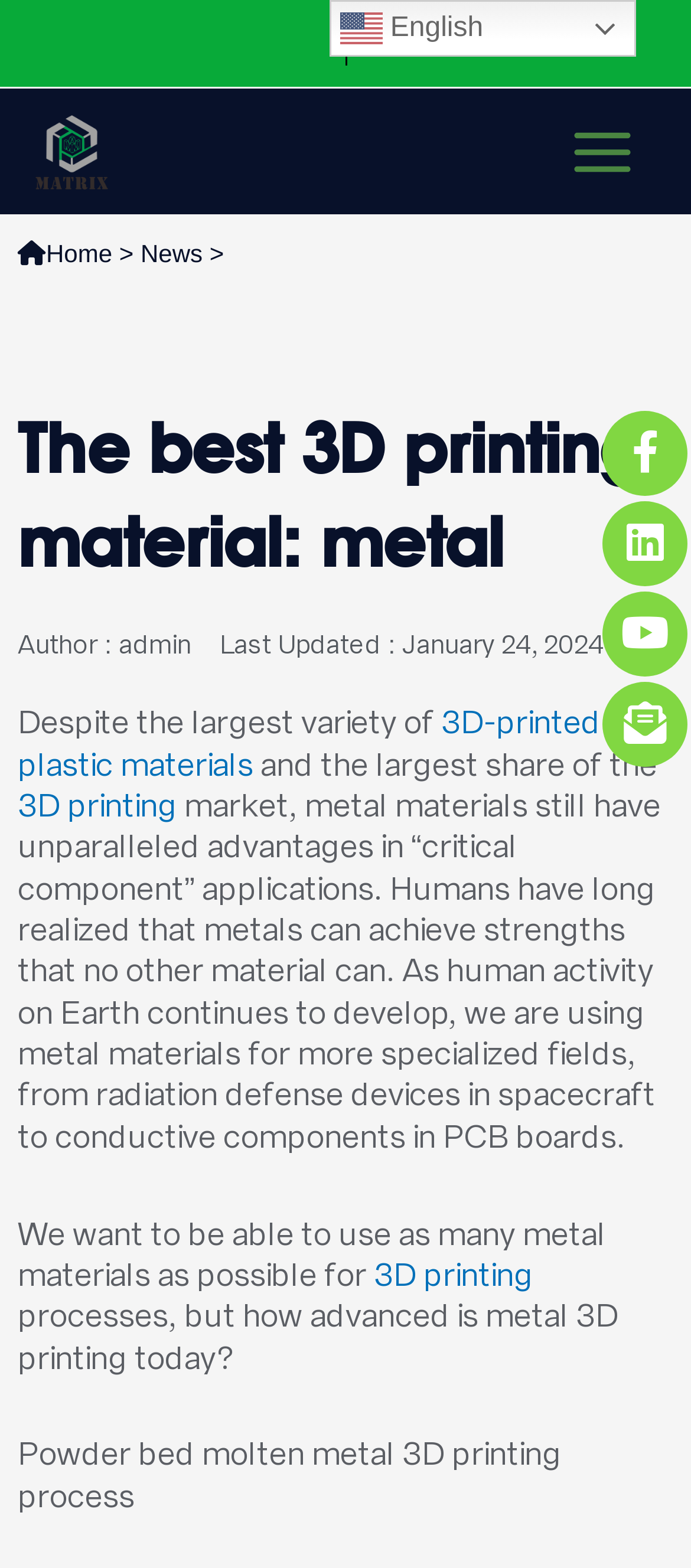Refer to the screenshot and give an in-depth answer to this question: What is the main topic of the article?

The main topic of the article is metal 3D printing, which can be inferred from the heading 'The best 3D printing material: metal' and the content of the article, which discusses the advantages of metal materials in 3D printing and their applications.